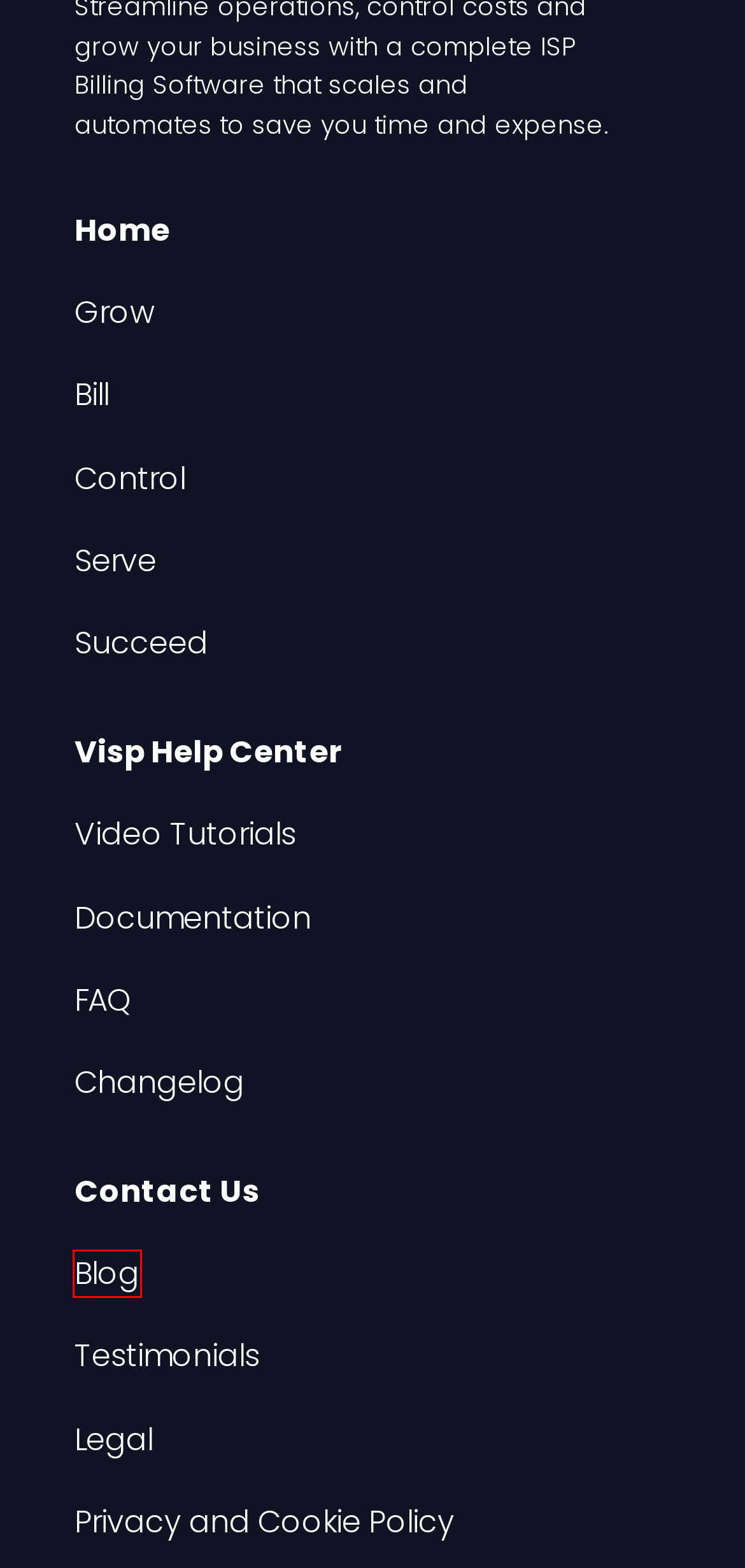You have a screenshot of a webpage where a red bounding box highlights a specific UI element. Identify the description that best matches the resulting webpage after the highlighted element is clicked. The choices are:
A. Blog Page - VISP
B. Billing and Automation for Wireless ISPs and Fiber ISPs
C. Business Services - VISP
D. Success Stories - VISP
E. Videos and Tutorials - VISP
F. Client Success - VISP
G. Three Ways to Grow - VISP
H. Changelog - VISP

A